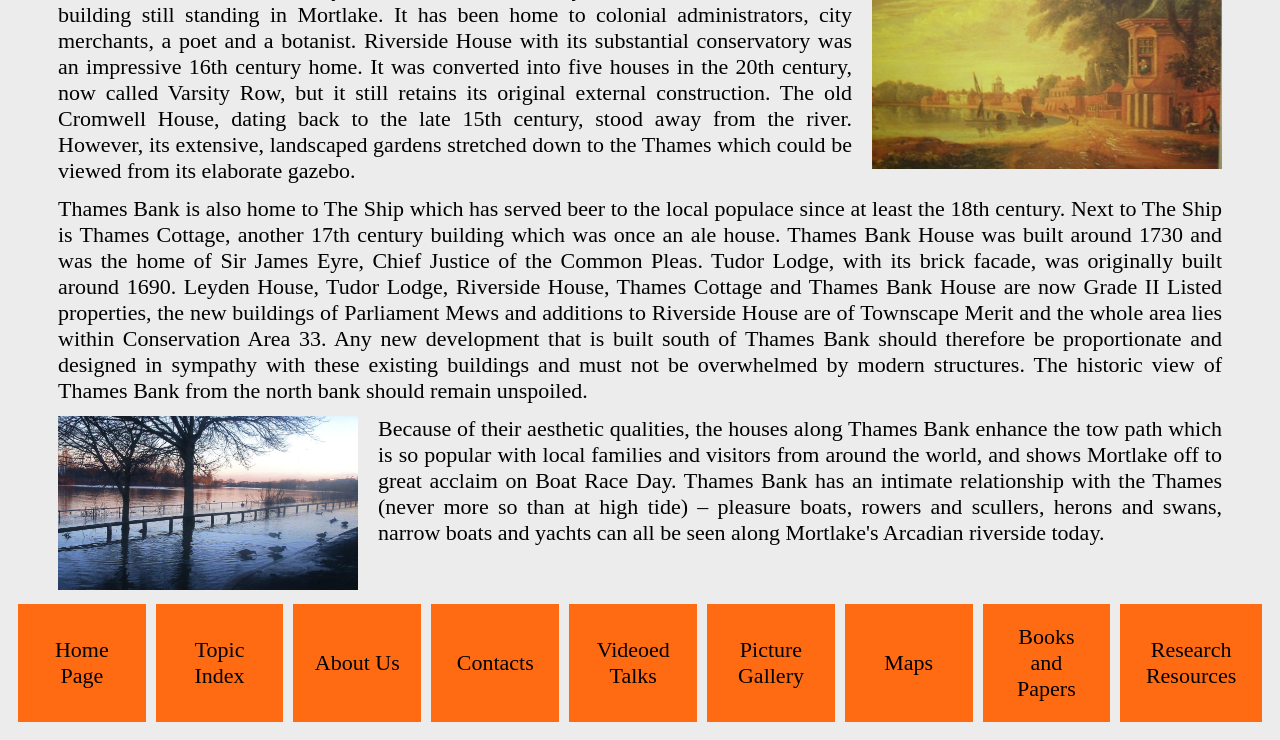Identify the bounding box coordinates for the UI element described as: "Picture Gallery". The coordinates should be provided as four floats between 0 and 1: [left, top, right, bottom].

[0.577, 0.861, 0.628, 0.93]